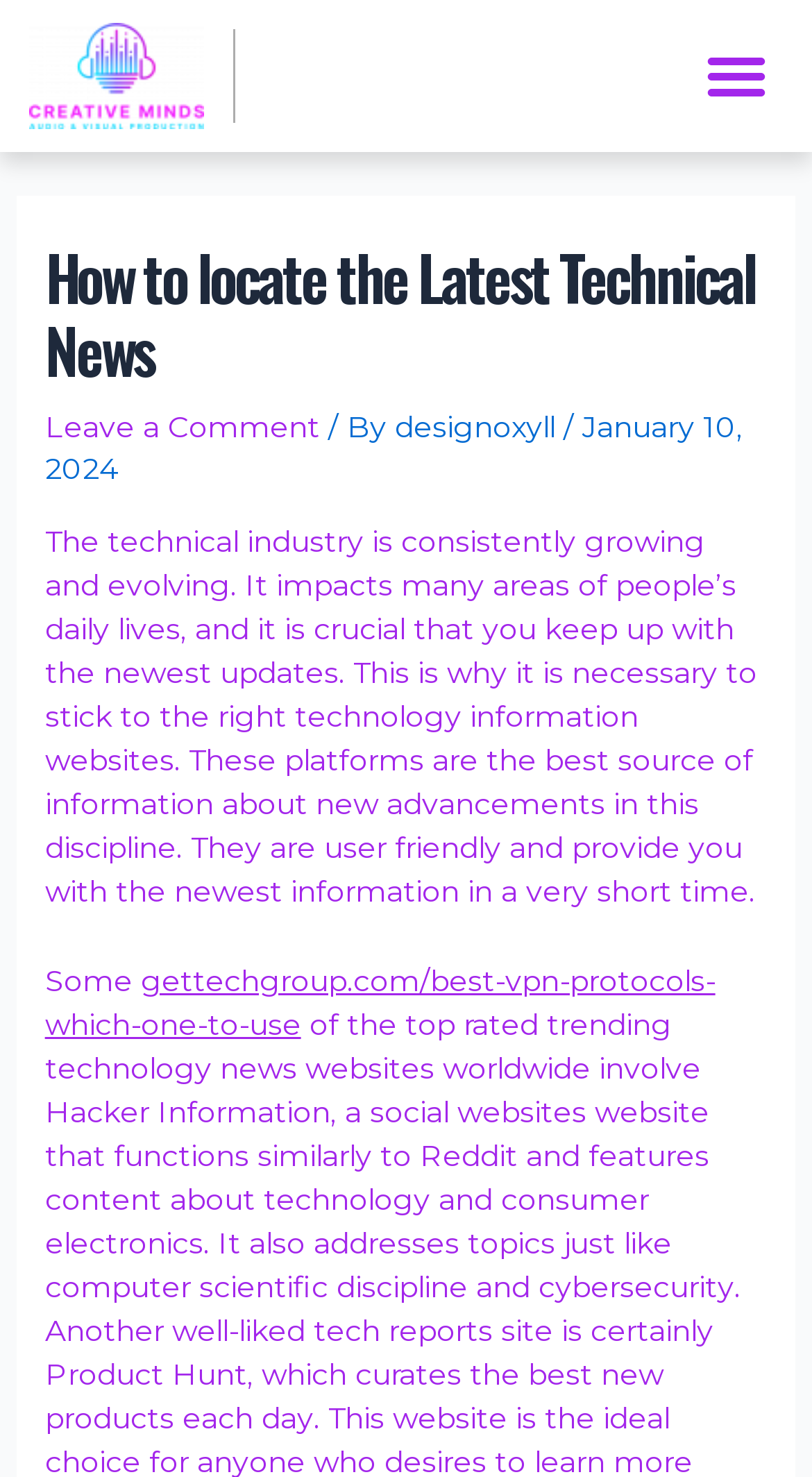Identify and provide the text content of the webpage's primary headline.

How to locate the Latest Technical News